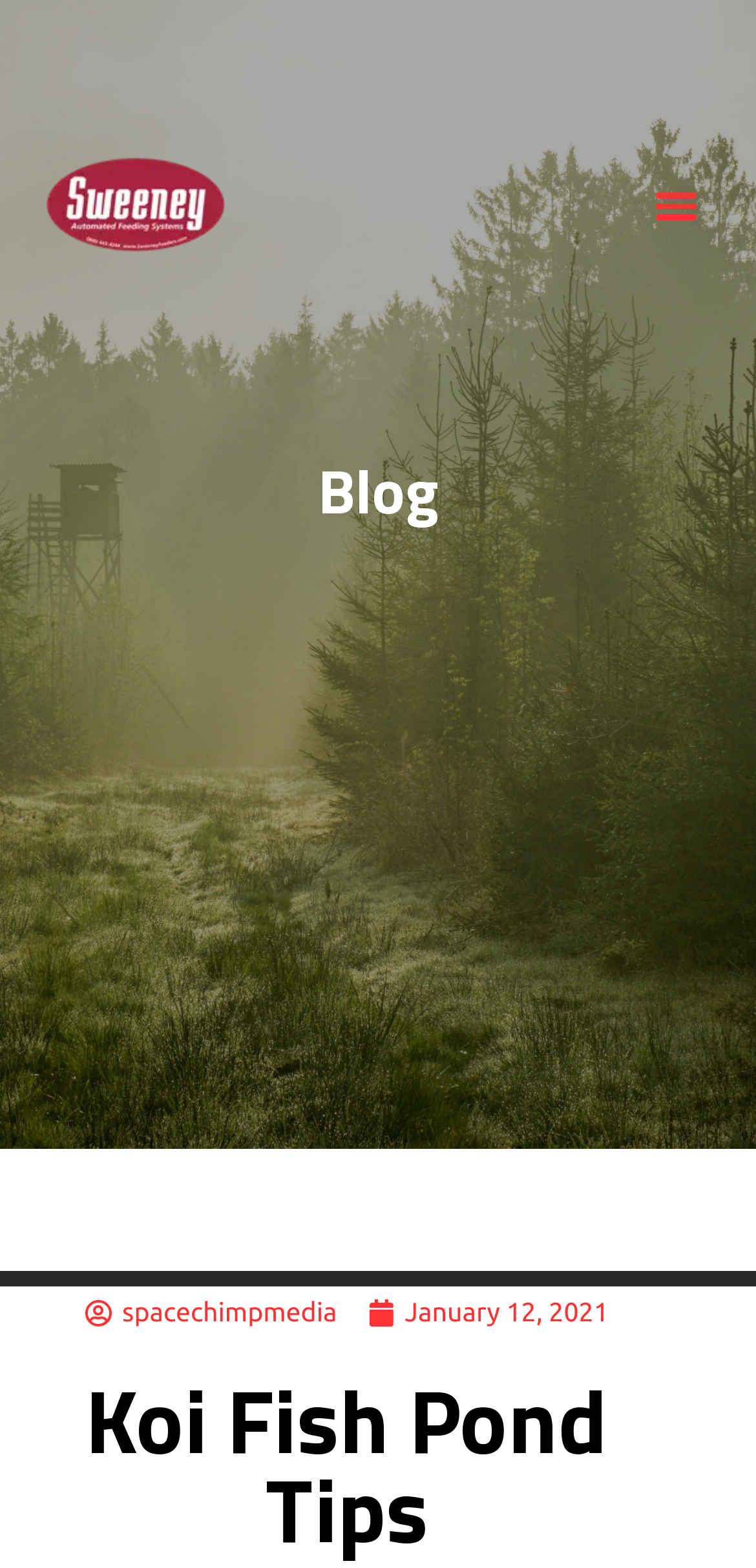Summarize the webpage with intricate details.

The webpage is about providing tips and advice on maintaining a koi fish pond. At the top left, there is a link, and next to it, a button labeled "Menu Toggle" that is not expanded. Below these elements, there is a static text "Blog" positioned roughly in the middle of the page. 

On the bottom left, there are two links, one labeled "spacechimpmedia" and another with a date "January 12, 2021". The date link has a time element embedded within it. 

The main content of the page is headed by a title "Koi Fish Pond Tips" which spans almost the entire width of the page and is positioned at the bottom.